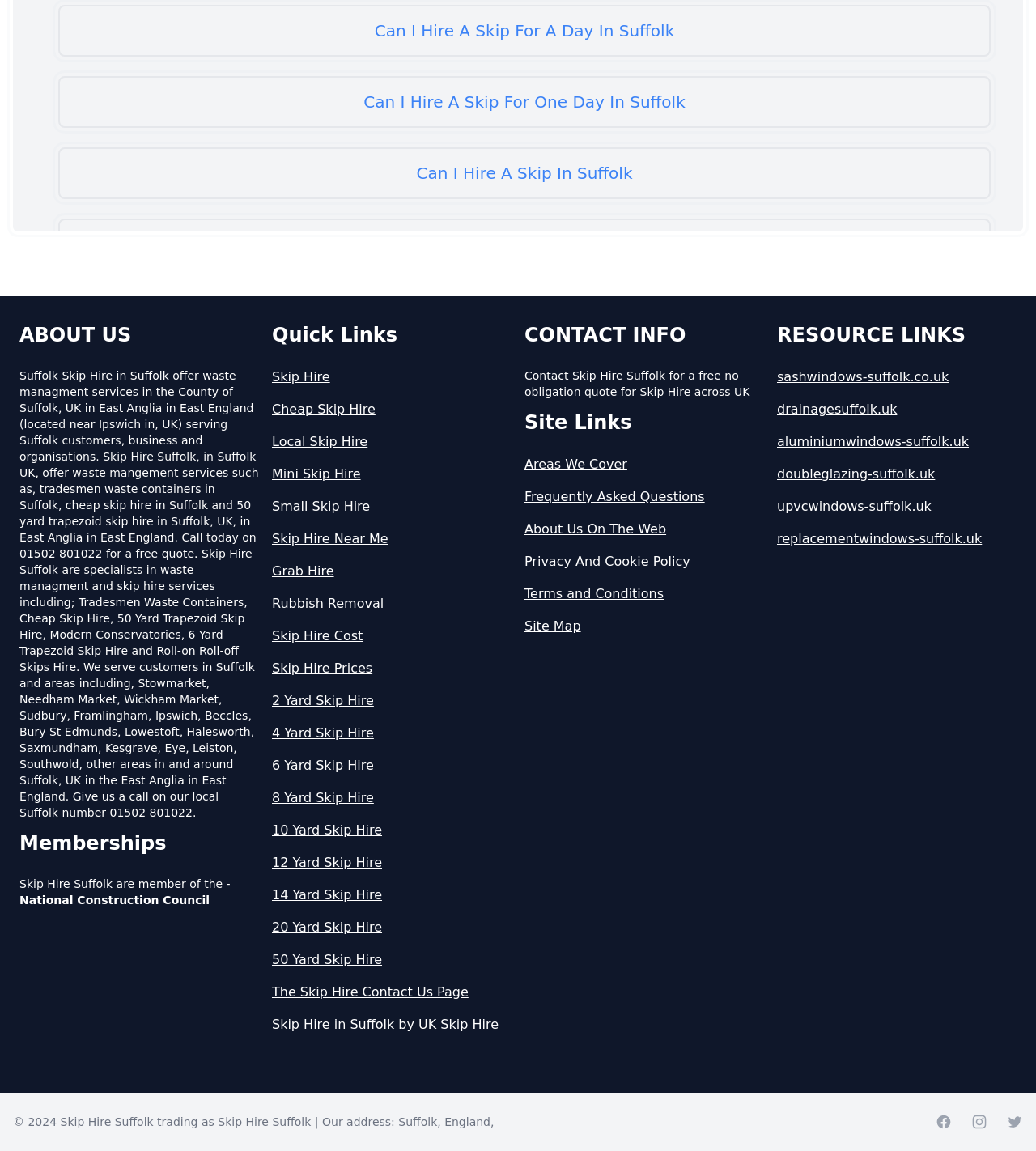Determine the bounding box for the HTML element described here: "About Us On The Web". The coordinates should be given as [left, top, right, bottom] with each number being a float between 0 and 1.

[0.506, 0.451, 0.738, 0.468]